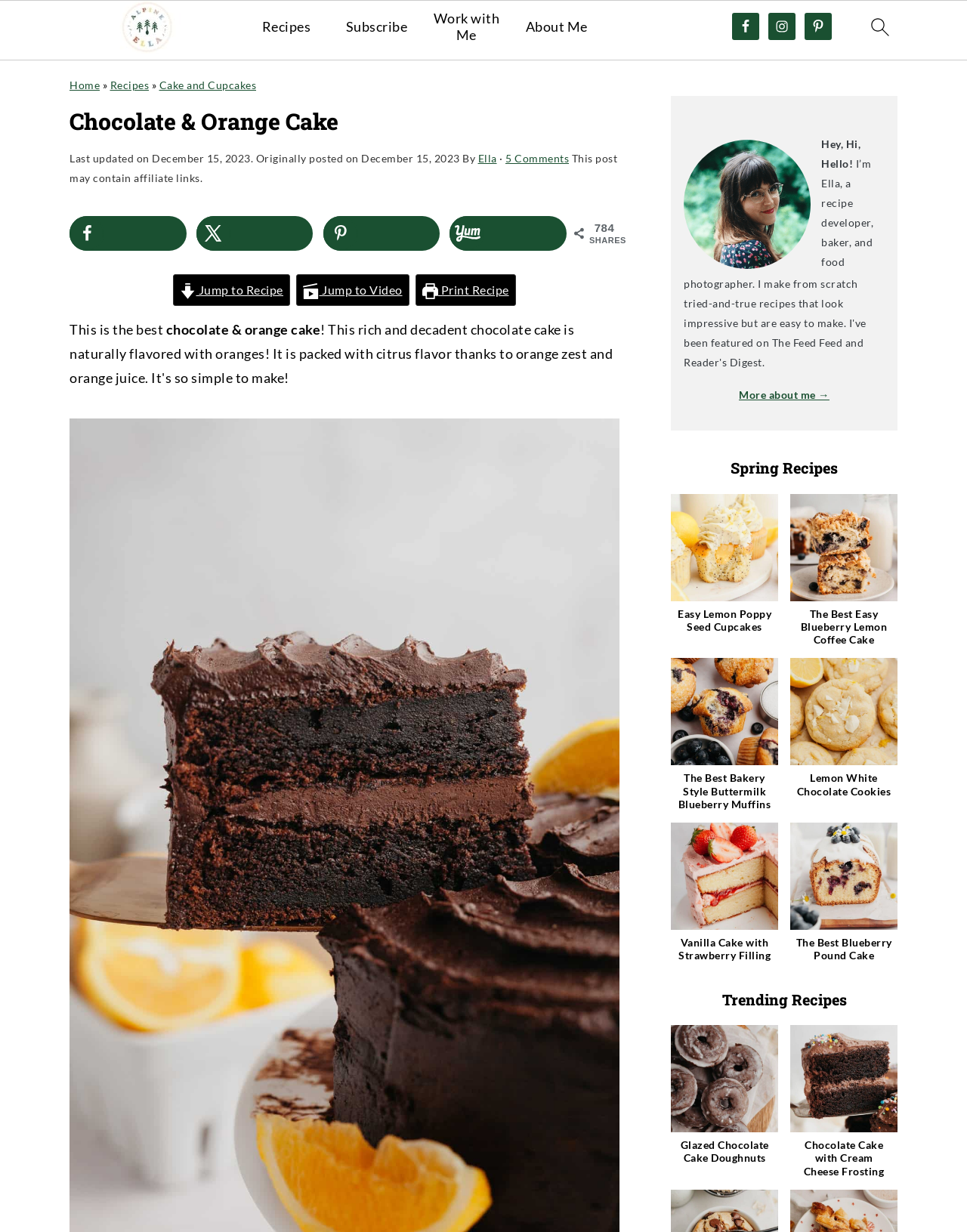Please find and report the bounding box coordinates of the element to click in order to perform the following action: "jump to recipe". The coordinates should be expressed as four float numbers between 0 and 1, in the format [left, top, right, bottom].

[0.179, 0.223, 0.3, 0.248]